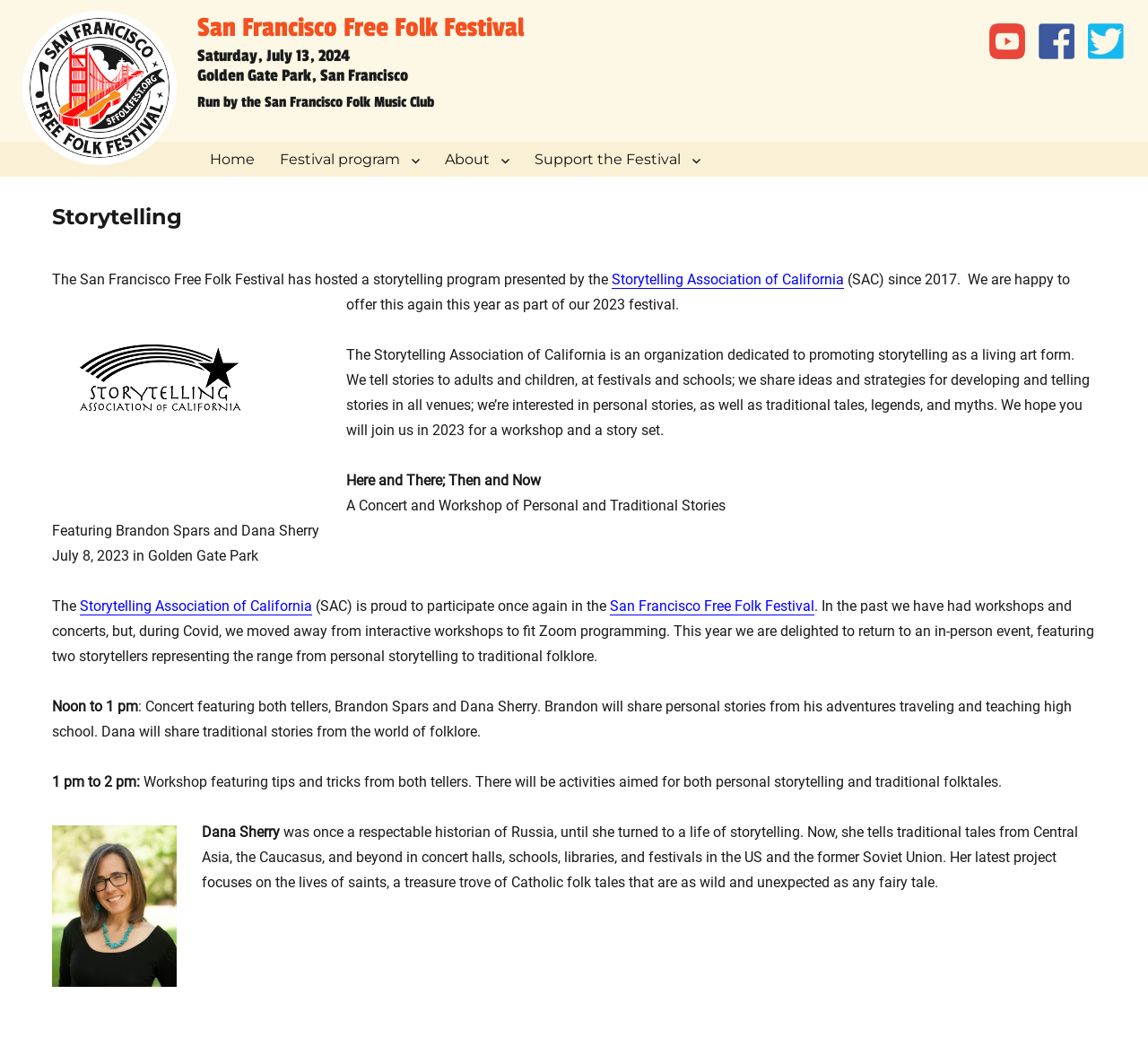What is the time of the concert featuring both tellers?
Answer the question with a single word or phrase, referring to the image.

Noon to 1 pm